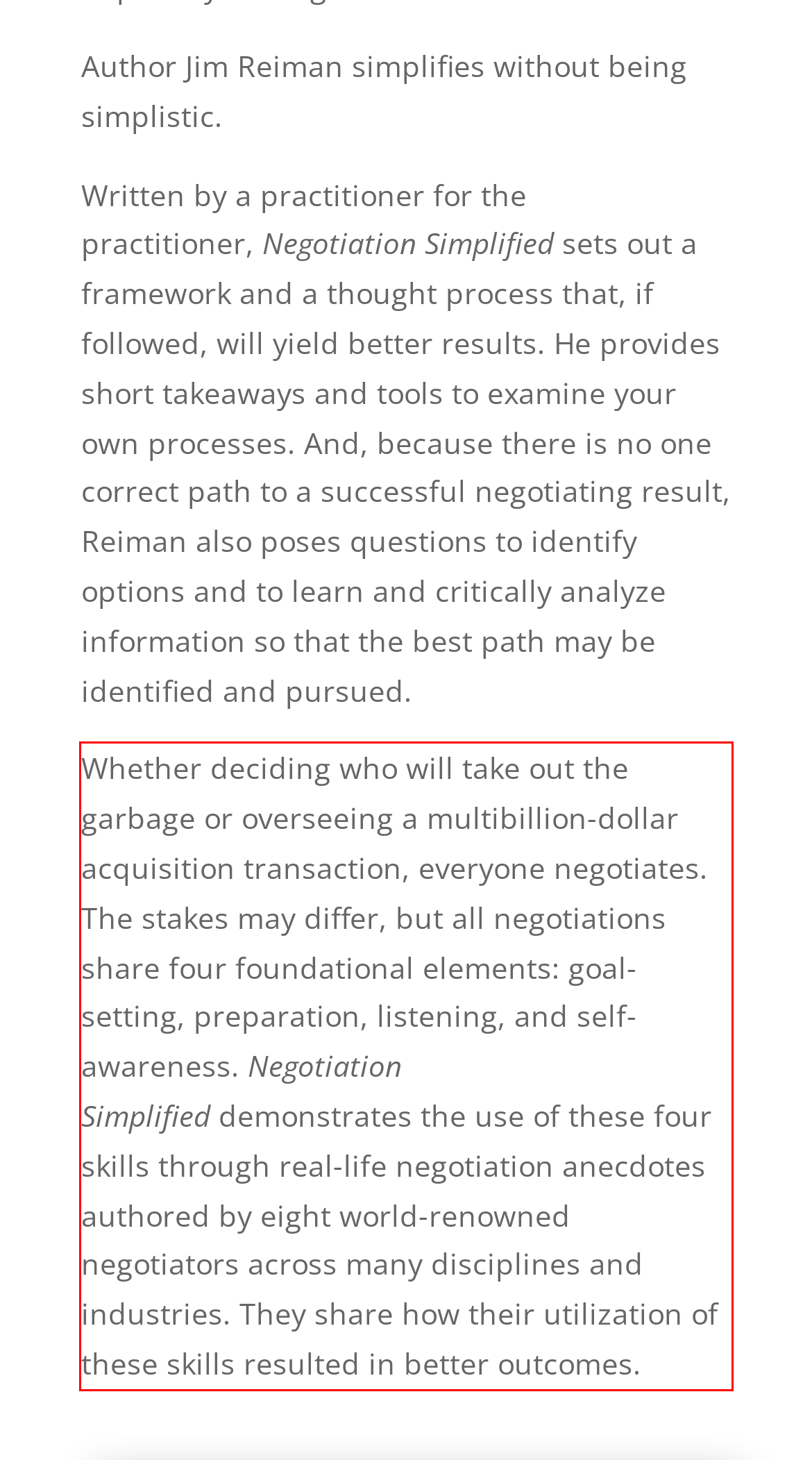Please extract the text content from the UI element enclosed by the red rectangle in the screenshot.

Whether deciding who will take out the garbage or overseeing a multibillion-dollar acquisition transaction, everyone negotiates. The stakes may differ, but all negotiations share four foundational elements: goal-setting, preparation, listening, and self-awareness. Negotiation Simplified demonstrates the use of these four skills through real-life negotiation anecdotes authored by eight world-renowned negotiators across many disciplines and industries. They share how their utilization of these skills resulted in better outcomes.